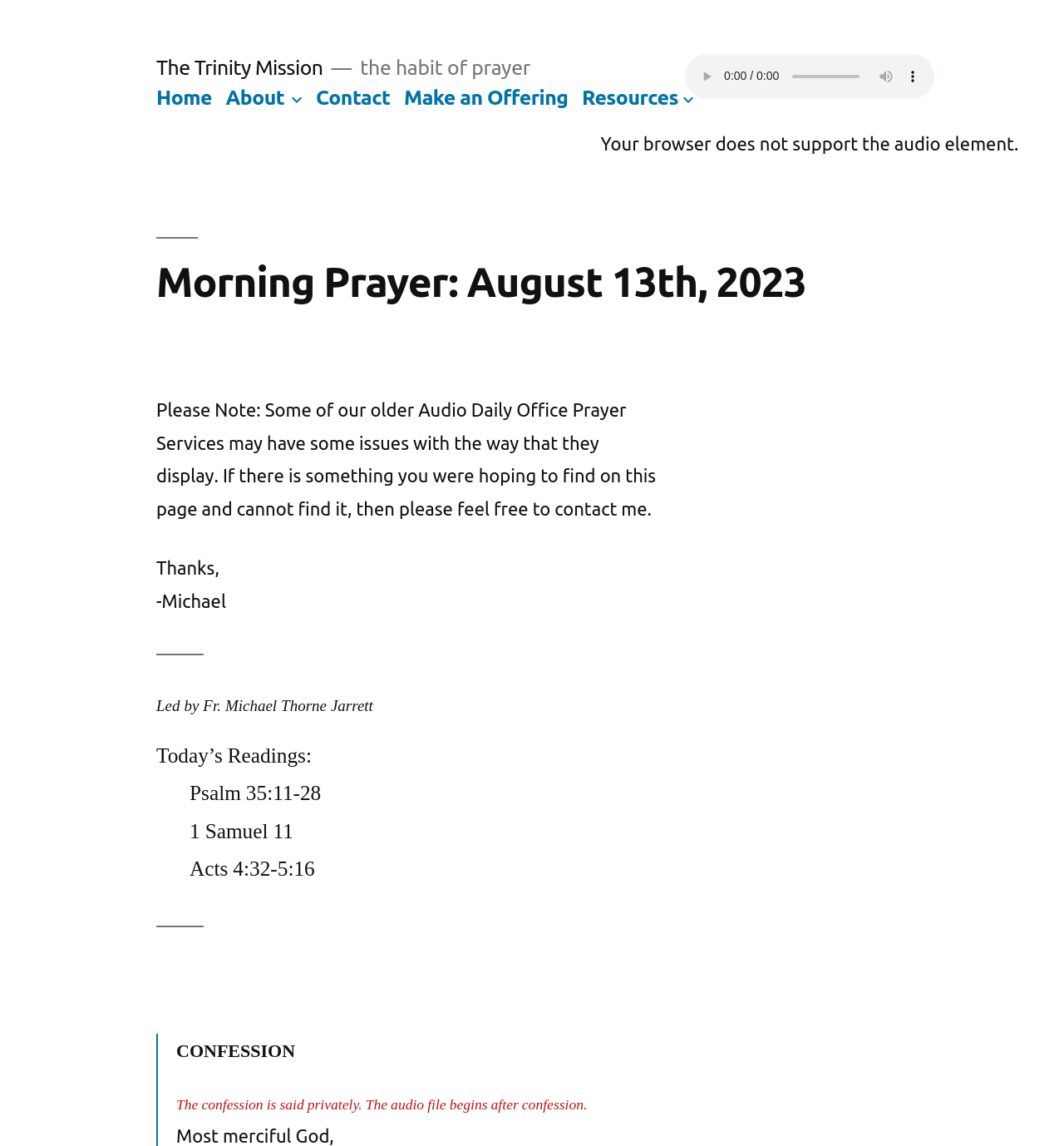Determine the bounding box coordinates of the UI element that matches the following description: "About". The coordinates should be four float numbers between 0 and 1 in the format [left, top, right, bottom].

[0.212, 0.075, 0.267, 0.095]